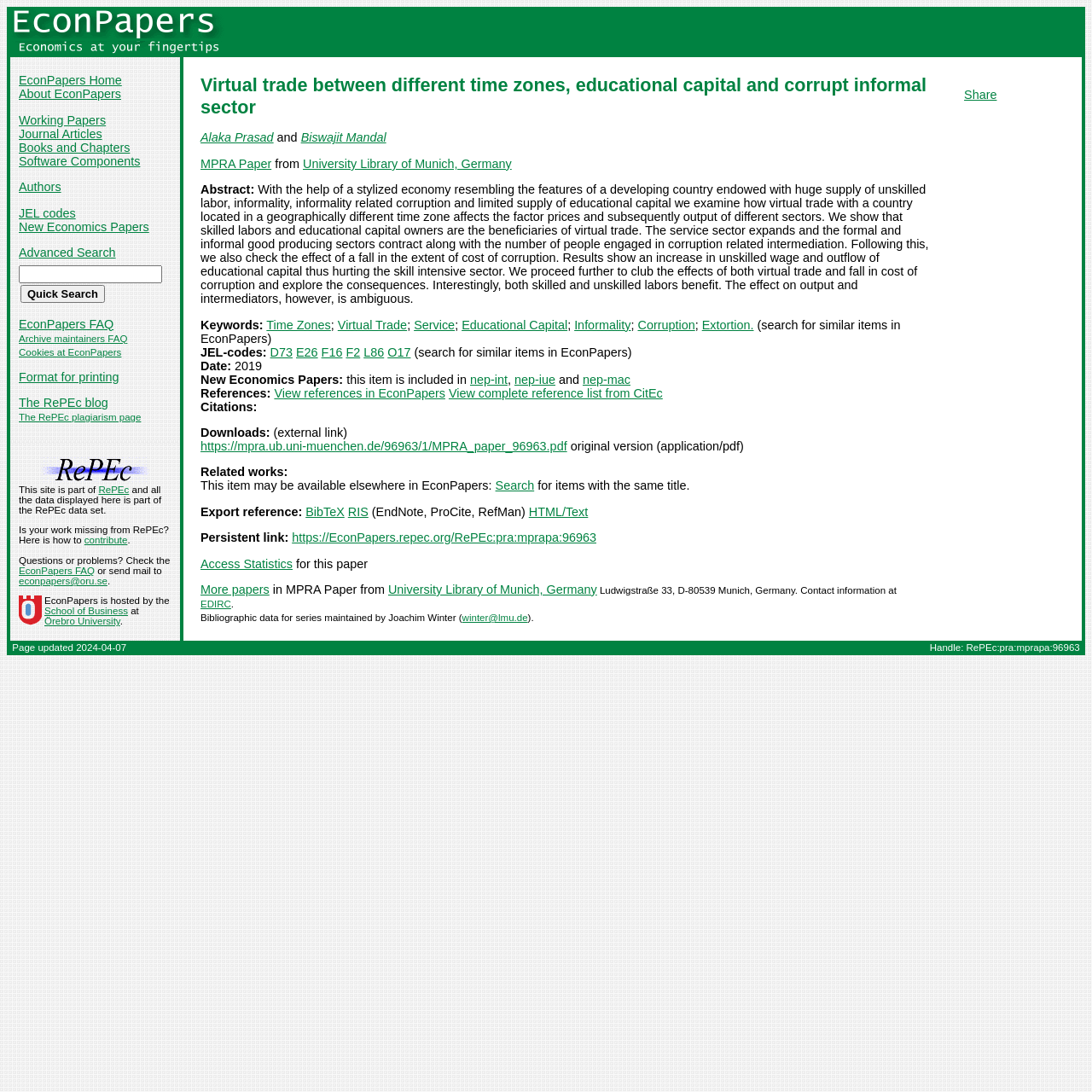What is the format of the paper?
Please respond to the question with as much detail as possible.

The format of the paper is PDF, as it is mentioned in the link 'Downloads: (external link) https://mpra.ub.uni-muenchen.de/96963/1/MPRA_paper_96963.pdf original version (application/pdf)' on the webpage.